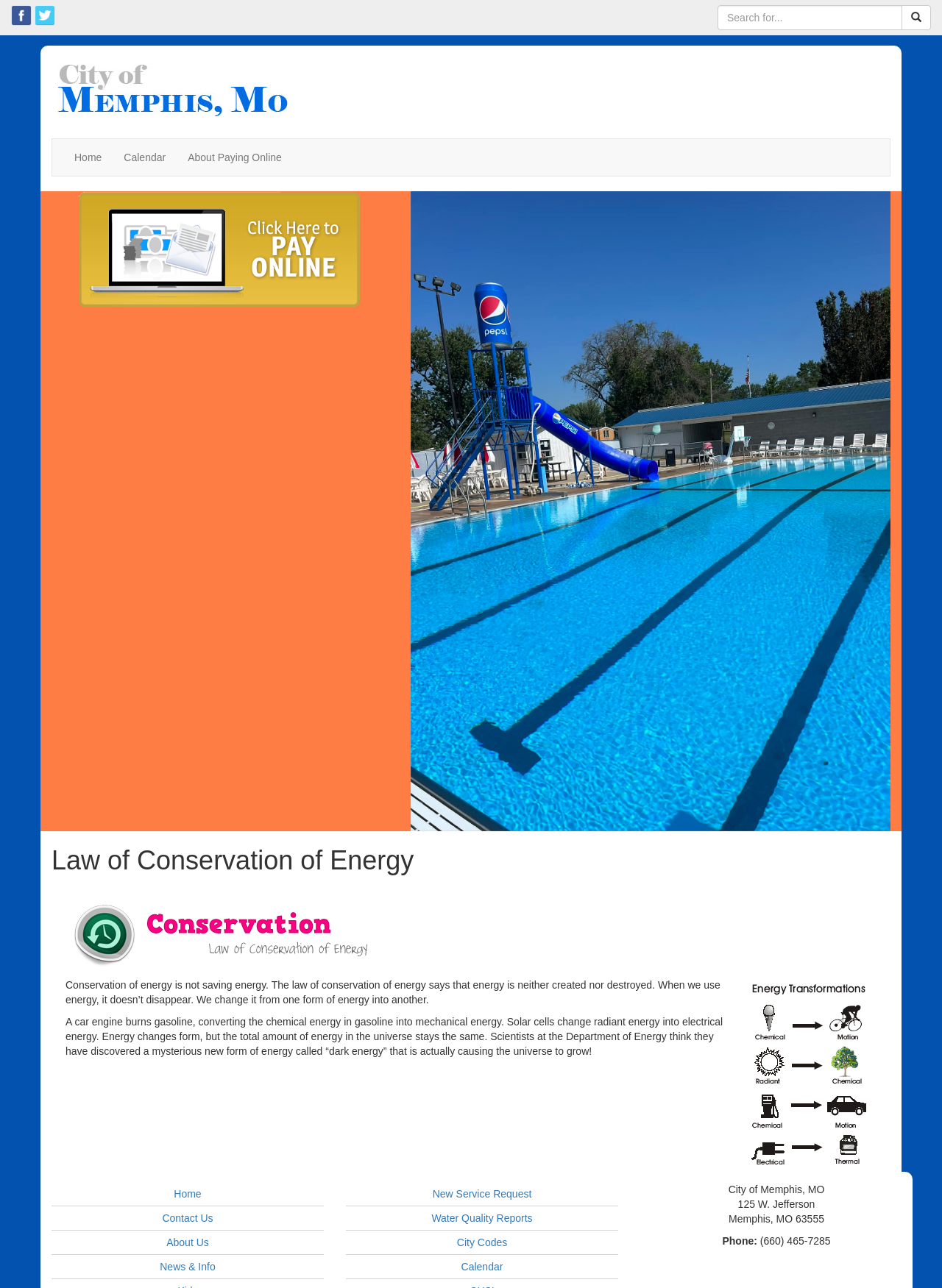Generate a thorough caption that explains the contents of the webpage.

The webpage is about the Law of Conservation of Energy, with a focus on explaining the concept in simple terms. At the top left, there are social media links to Facebook and Twitter, represented by their respective icons. Next to these icons, there is a search bar with a magnifying glass button. 

Below the search bar, there is a horizontal menu with links to "Home", "Calendar", and "About Paying Online". To the right of this menu, there is a prominent call-to-action button "Click here to pay online" with an accompanying image. 

On the left side of the page, there is a vertical menu with various links, including "Home", "Contact Us", "About Us", "News & Info", and more. 

The main content of the page is an article about the Law of Conservation of Energy, which includes two images: one related to conservation and another related to energy transformations. The article explains that energy is neither created nor destroyed, but rather changes form, and provides examples of this concept in action. 

At the bottom of the page, there is a footer section with contact information for the City of Memphis, MO, including an address, phone number, and links to various city services.